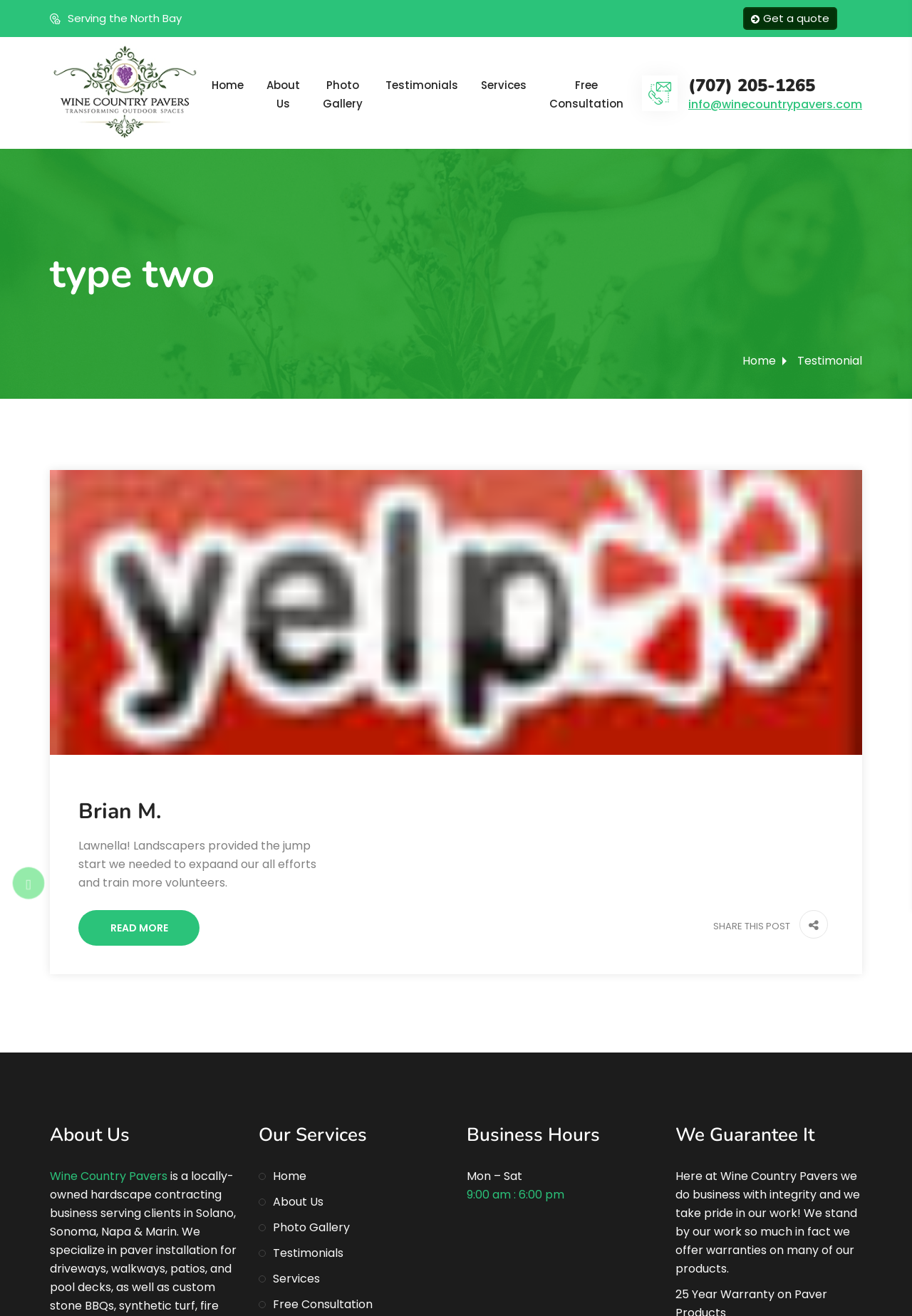Using floating point numbers between 0 and 1, provide the bounding box coordinates in the format (top-left x, top-left y, bottom-right x, bottom-right y). Locate the UI element described here: info@winecountrypavers.com

[0.755, 0.073, 0.945, 0.087]